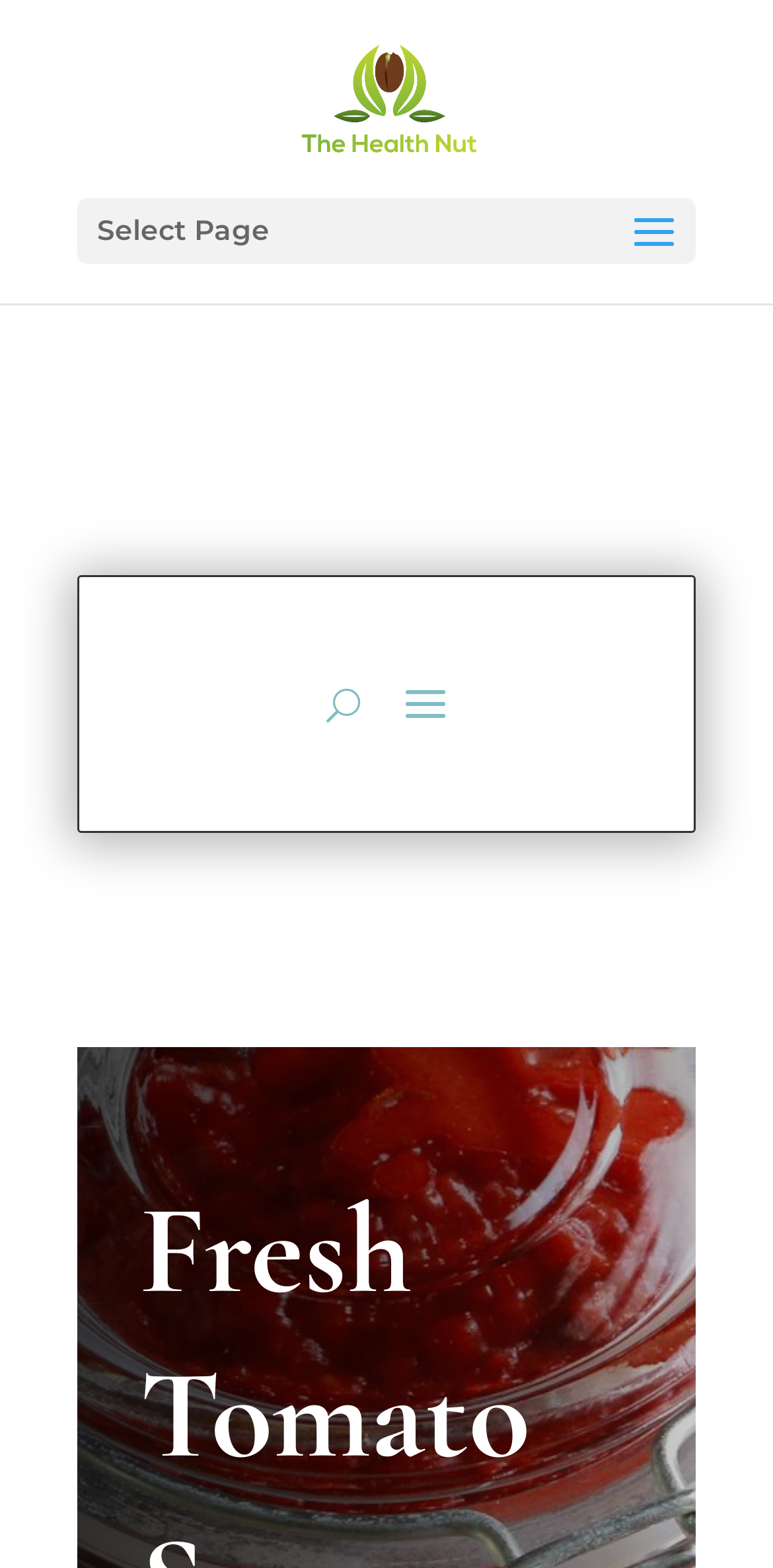Find the bounding box coordinates of the UI element according to this description: "alt="The Health Nut"".

[0.384, 0.05, 0.627, 0.073]